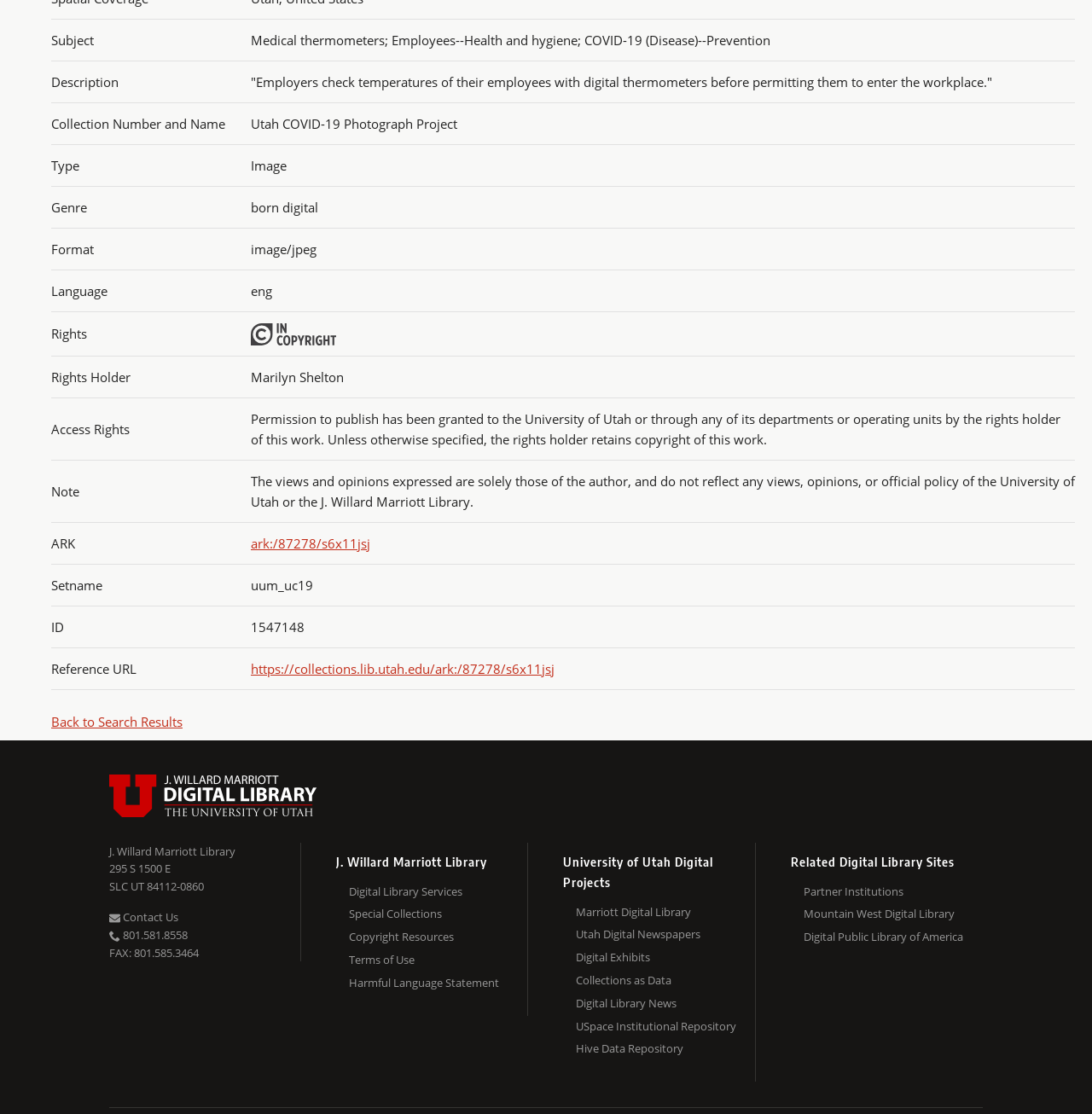Locate the bounding box coordinates of the clickable area to execute the instruction: "Click on the 'Back to Search Results' link". Provide the coordinates as four float numbers between 0 and 1, represented as [left, top, right, bottom].

[0.047, 0.484, 0.167, 0.5]